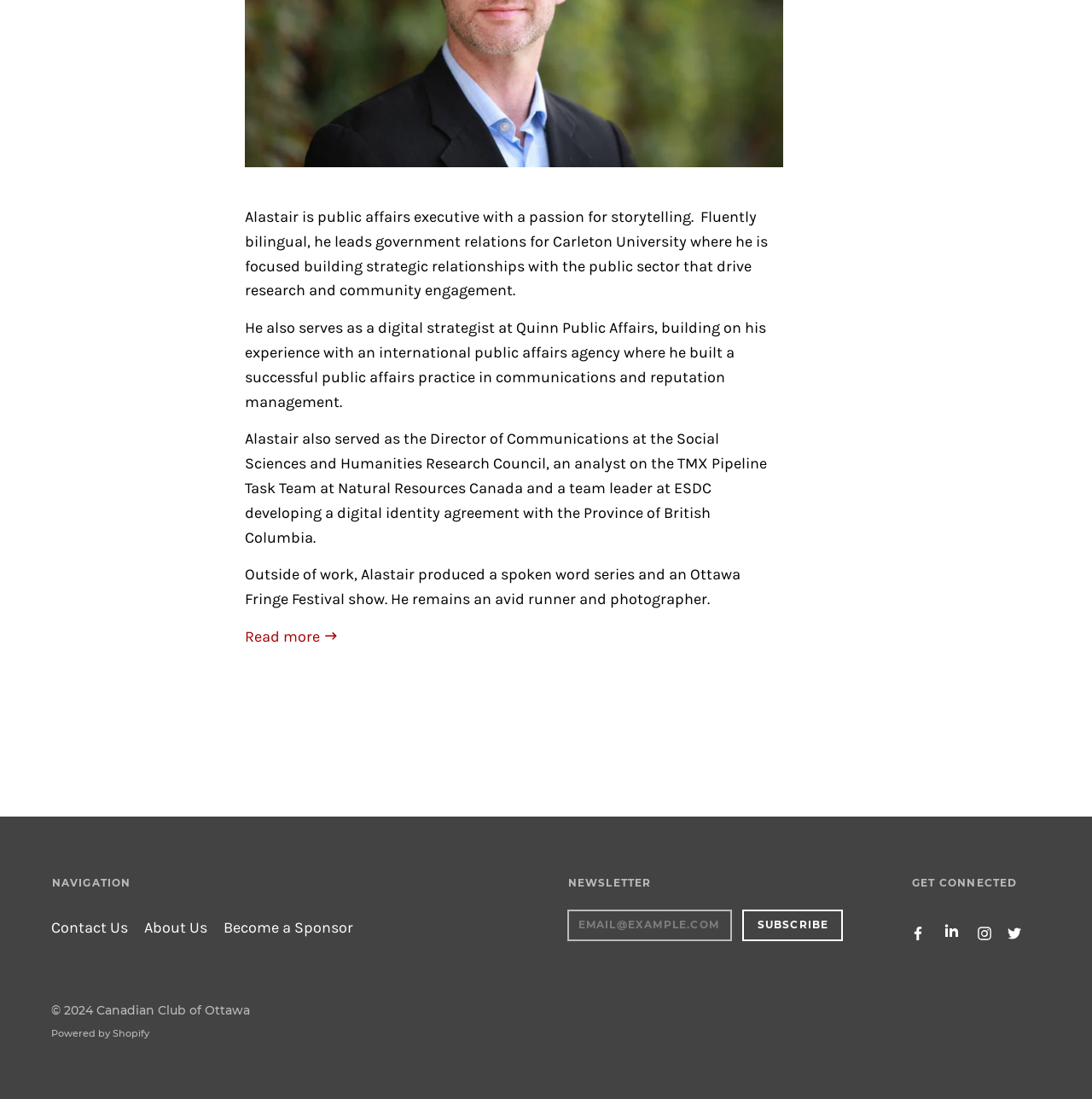From the element description About Us, predict the bounding box coordinates of the UI element. The coordinates must be specified in the format (top-left x, top-left y, bottom-right x, bottom-right y) and should be within the 0 to 1 range.

[0.132, 0.834, 0.19, 0.856]